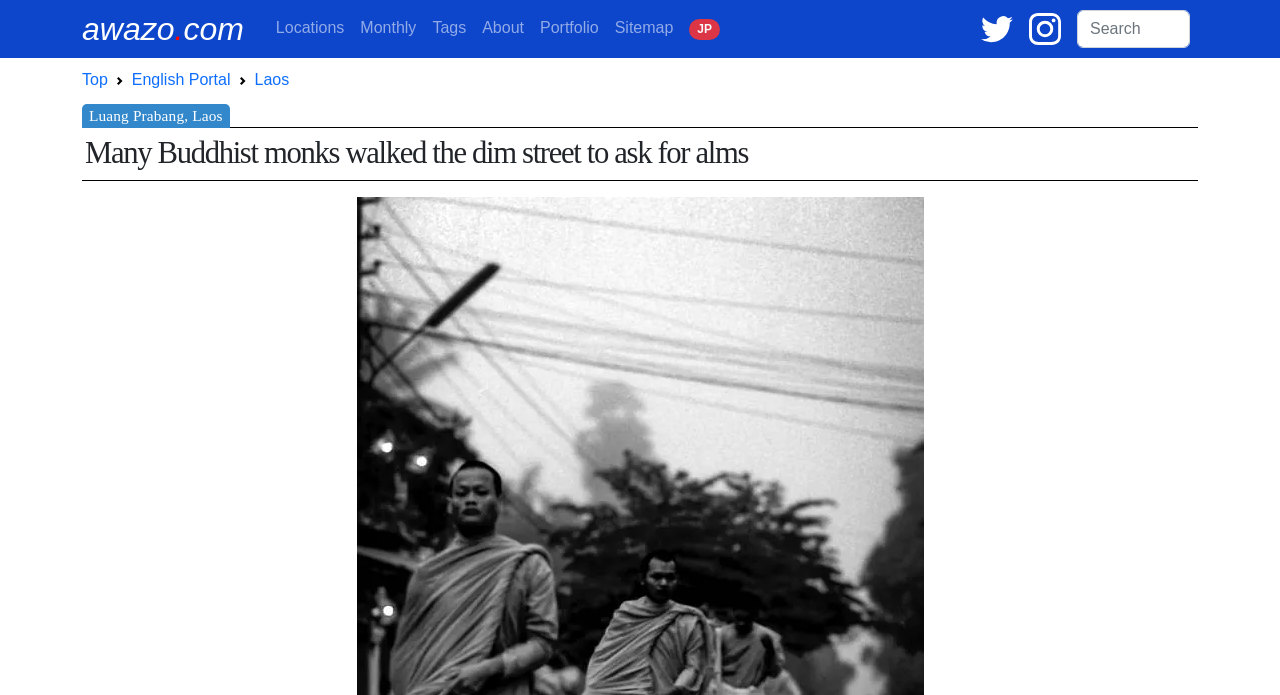What is the color of the monks' robes?
Examine the webpage screenshot and provide an in-depth answer to the question.

The color of the monks' robes can be inferred from the meta description, which mentions that the monks are wearing 'an orange robe called Kasaya'.